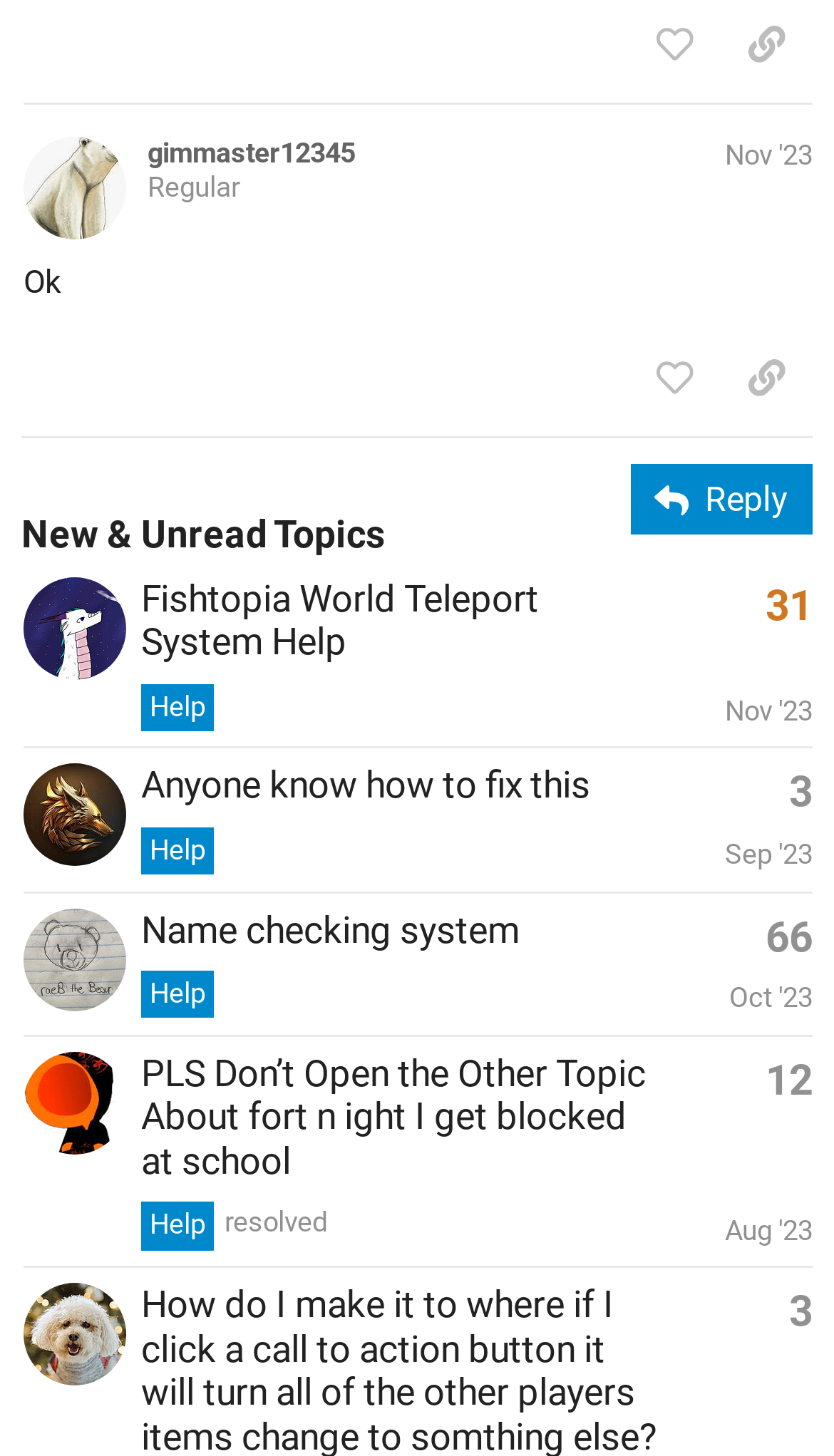Please identify the bounding box coordinates of the clickable area that will fulfill the following instruction: "View topic 'Fishtopia World Teleport System Help'". The coordinates should be in the format of four float numbers between 0 and 1, i.e., [left, top, right, bottom].

[0.169, 0.396, 0.646, 0.456]